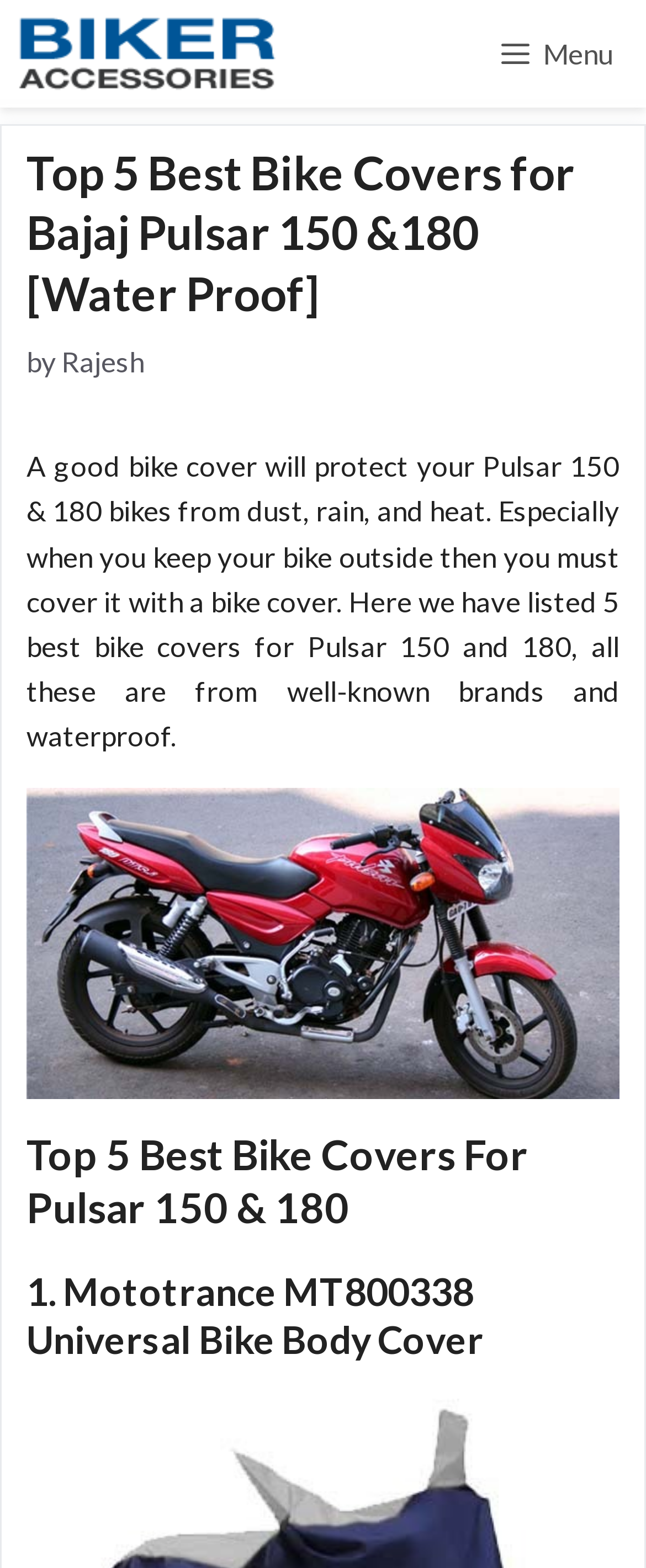Locate the UI element that matches the description Rajesh in the webpage screenshot. Return the bounding box coordinates in the format (top-left x, top-left y, bottom-right x, bottom-right y), with values ranging from 0 to 1.

[0.095, 0.219, 0.223, 0.241]